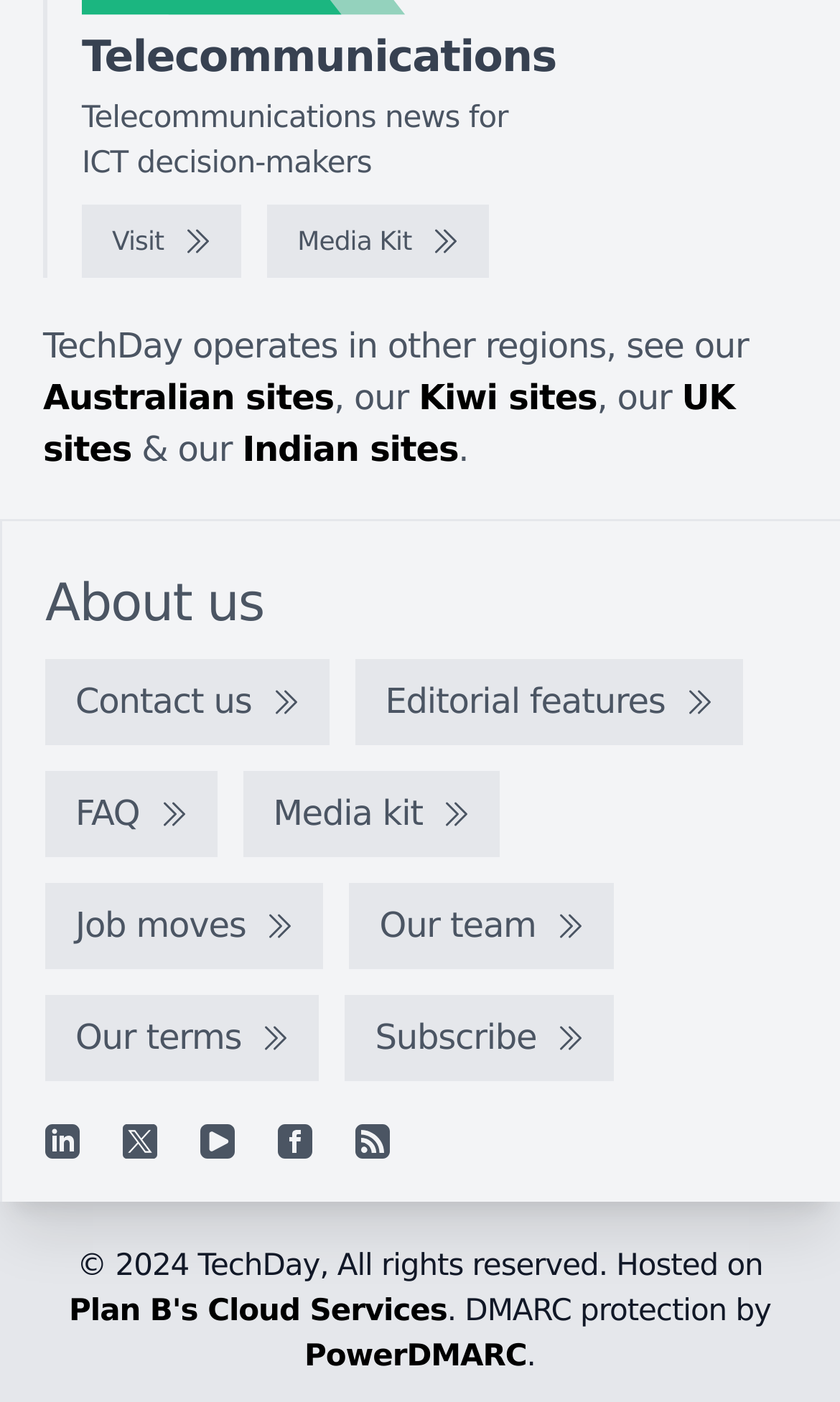How many regions does TechDay operate in?
Make sure to answer the question with a detailed and comprehensive explanation.

TechDay operates in four regions, which are Australia, New Zealand, UK, and India. This is indicated by the links 'Australian sites', 'Kiwi sites', 'UK sites', and 'Indian sites' located in the middle of the webpage.